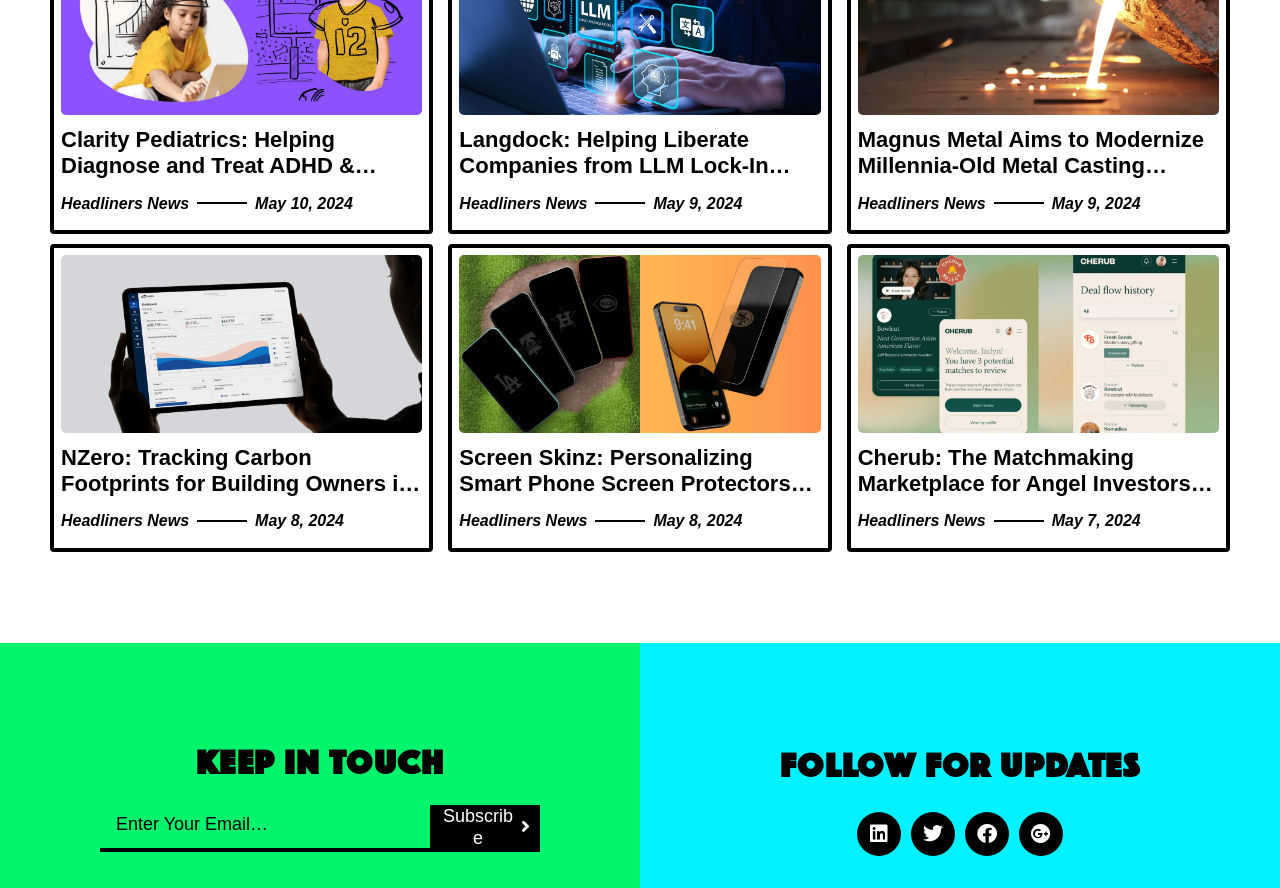What is the name of the company associated with the article 'NZero: Tracking Carbon Footprints for Building Owners in NYC'?
Answer the question with detailed information derived from the image.

I looked for the company name associated with the article 'NZero: Tracking Carbon Footprints for Building Owners in NYC'. The company name is 'nzero', which is also the text of the image and link elements associated with the article.